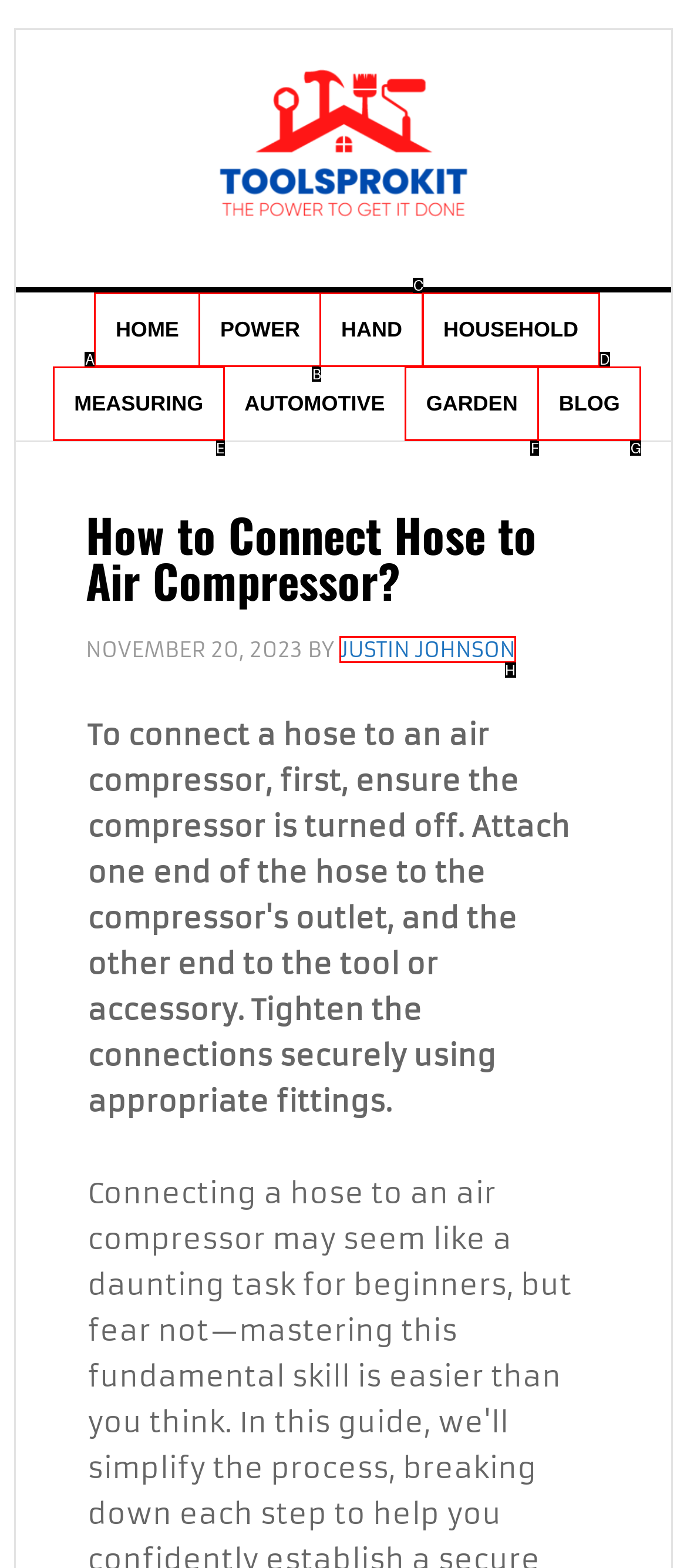Based on the element described as: Justin Johnson
Find and respond with the letter of the correct UI element.

H